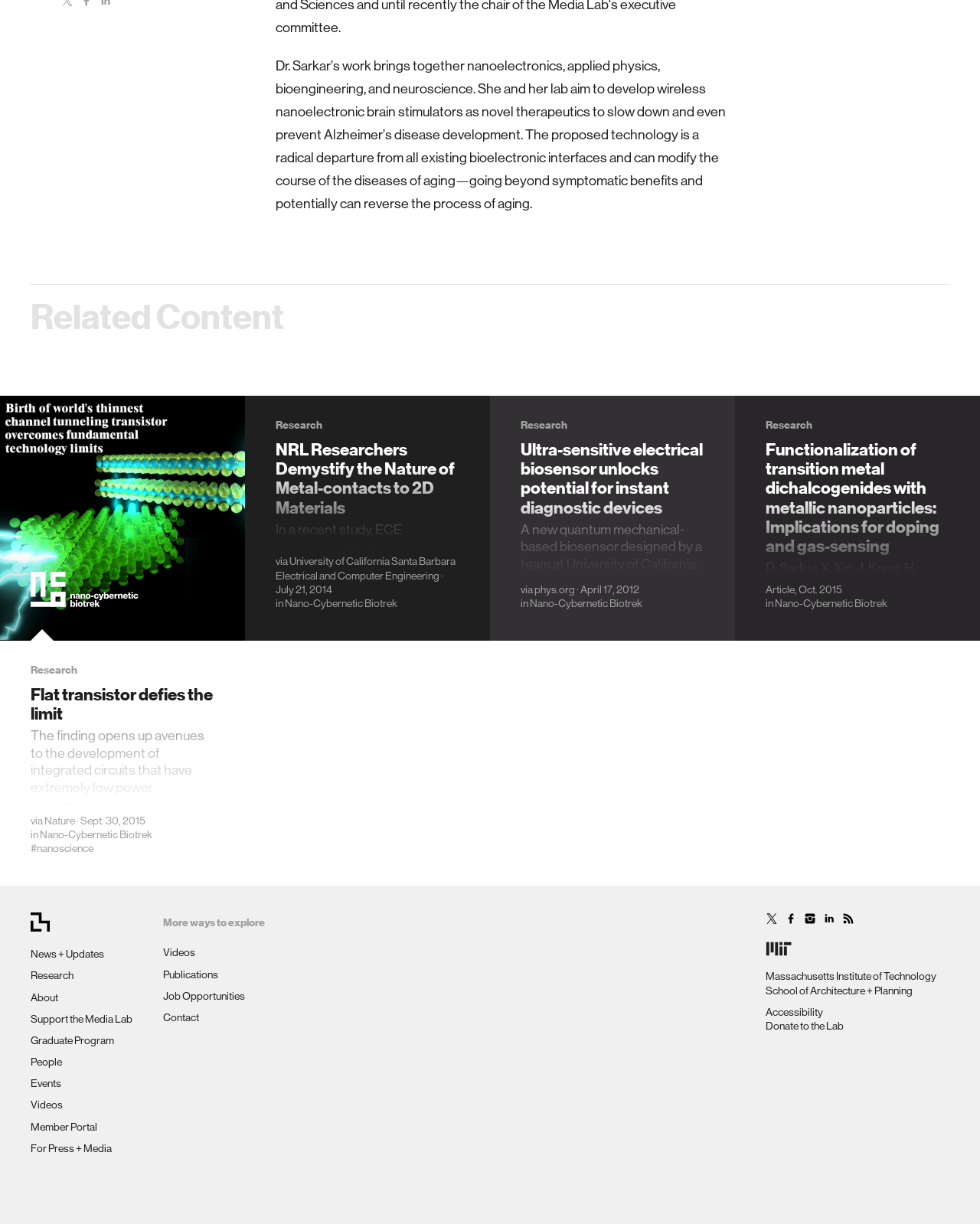Determine the bounding box coordinates for the area that should be clicked to carry out the following instruction: "Check the 'News + Updates' section".

[0.031, 0.774, 0.106, 0.784]